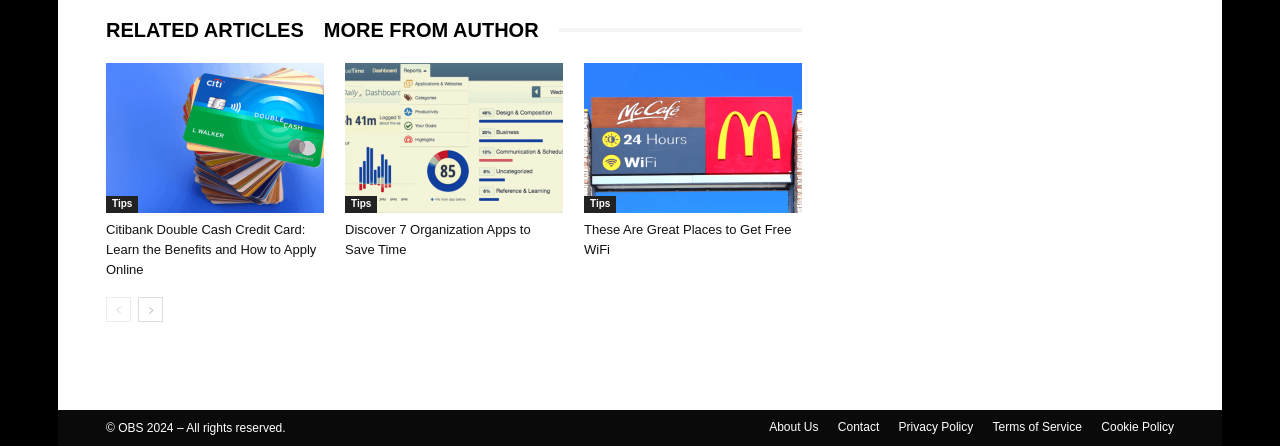Please give the bounding box coordinates of the area that should be clicked to fulfill the following instruction: "Click on RELATED ARTICLES". The coordinates should be in the format of four float numbers from 0 to 1, i.e., [left, top, right, bottom].

[0.083, 0.036, 0.253, 0.101]